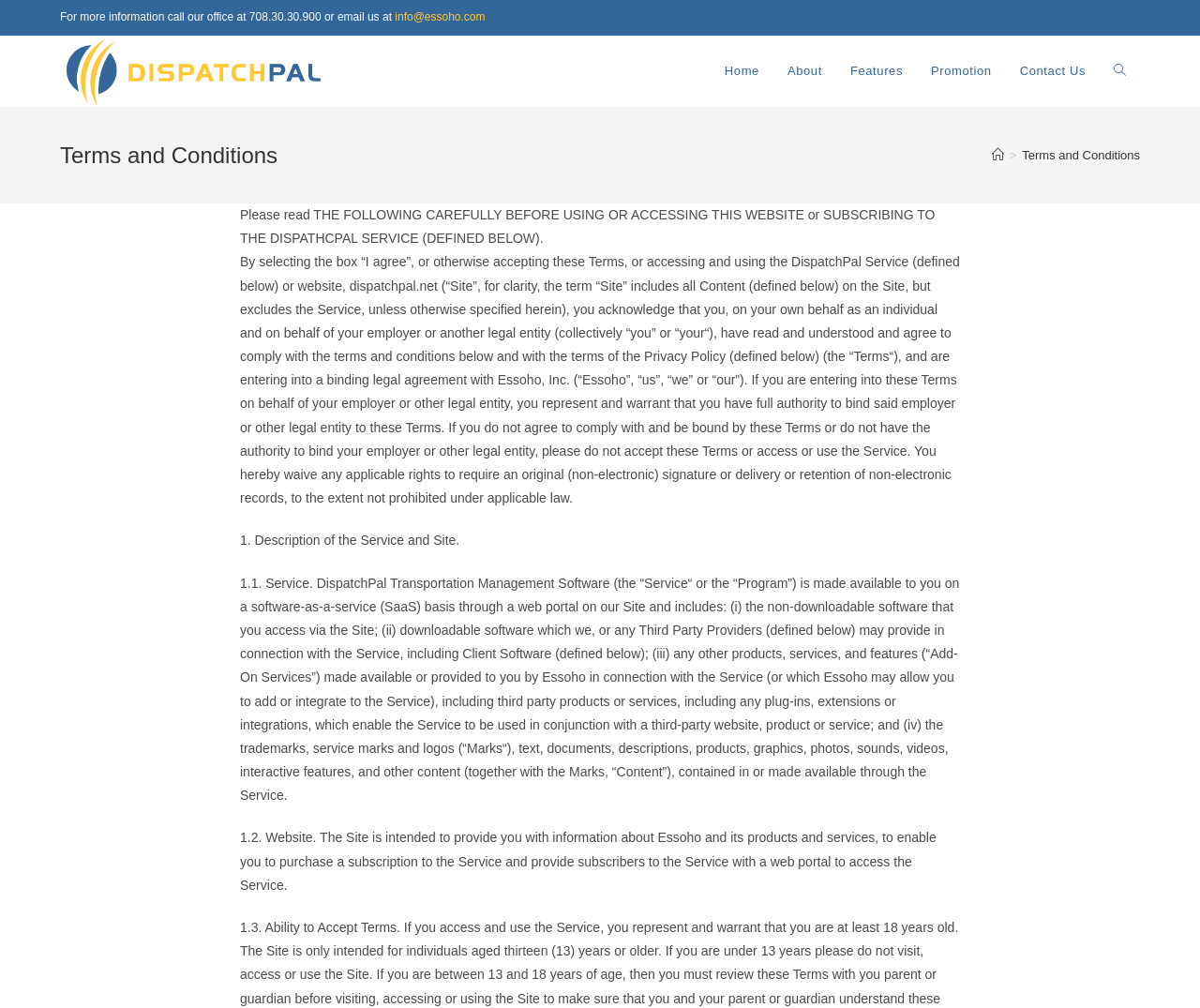Given the description of the UI element: "info@essoho.com", predict the bounding box coordinates in the form of [left, top, right, bottom], with each value being a float between 0 and 1.

[0.329, 0.01, 0.404, 0.023]